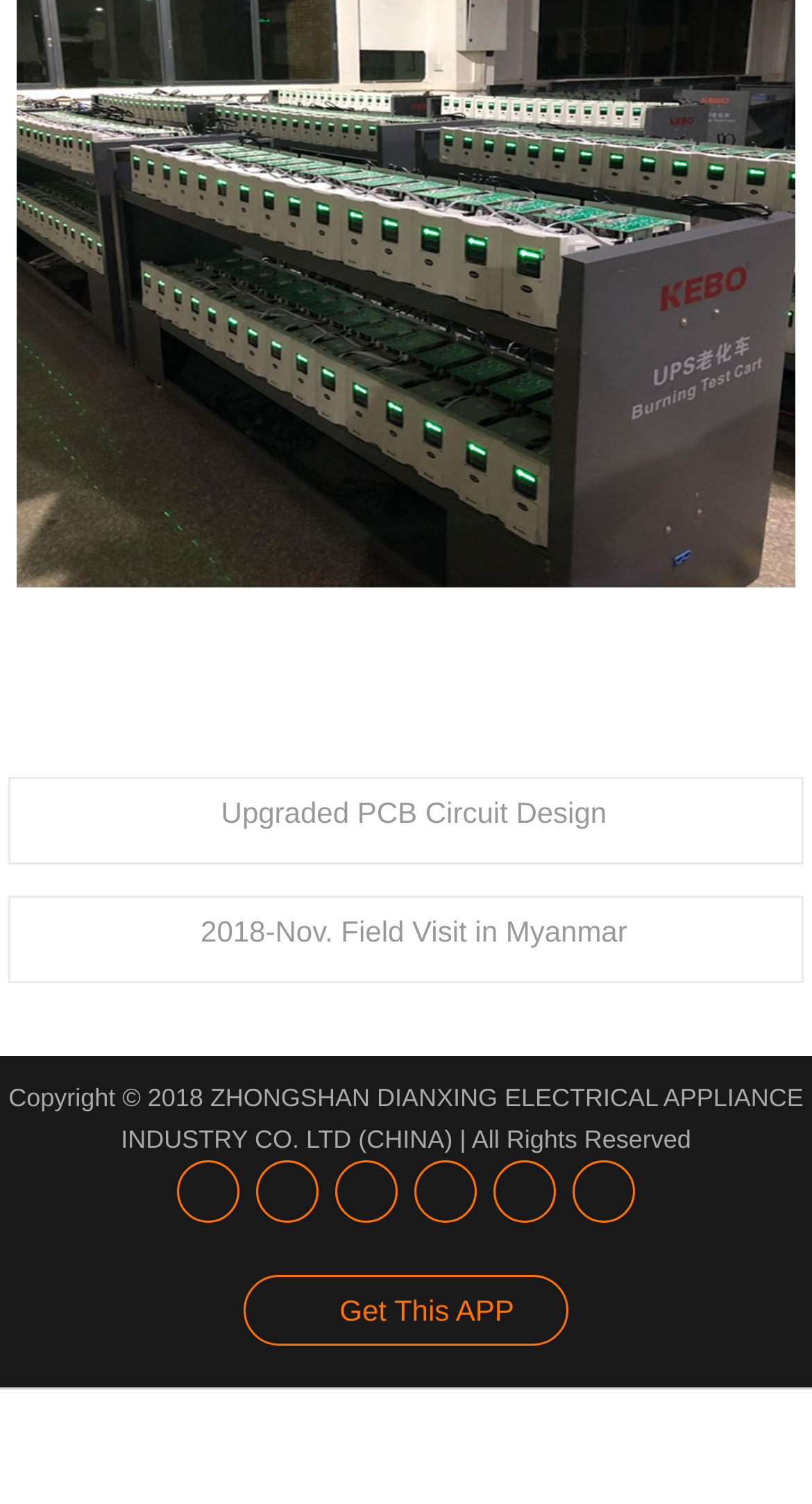What is the text of the first link?
From the image, respond using a single word or phrase.

Upgraded PCB Circuit Design